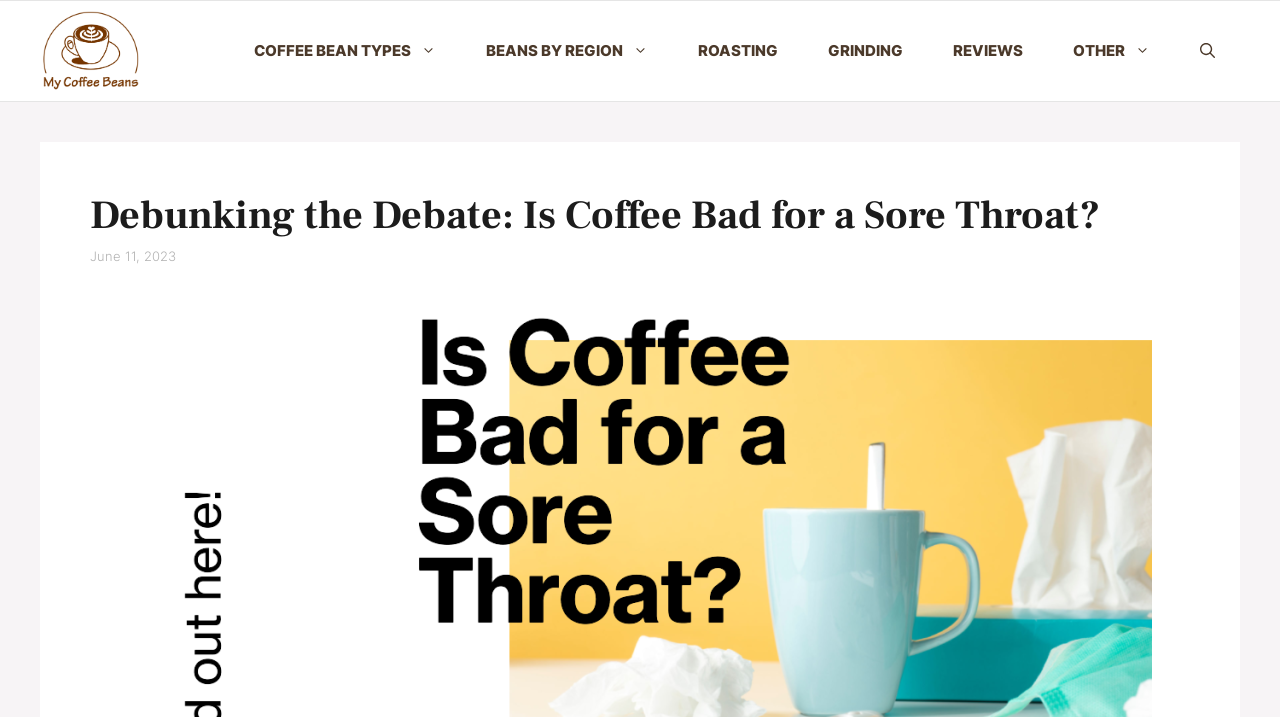Write an elaborate caption that captures the essence of the webpage.

The webpage is focused on the topic "Debunking the Debate: Is Coffee Bad for a Sore Throat?" and has a primary navigation menu at the top, spanning the entire width of the page. The navigation menu contains 7 links, including "My Coffee Beans", "COFFEE BEAN TYPES", "BEANS BY REGION", "ROASTING", "GRINDING", "REVIEWS", and "OTHER", which are evenly spaced and aligned horizontally.

Below the navigation menu, there is a header section that takes up about a quarter of the page's height. The header section contains the title "Debunking the Debate: Is Coffee Bad for a Sore Throat?" in a large font, and a timestamp "June 11, 2023" to the right of the title.

There is also a search bar link at the top right corner of the page, which can be opened to search for content. The search bar is accompanied by an icon, which is an image with the text "My Coffee Beans".